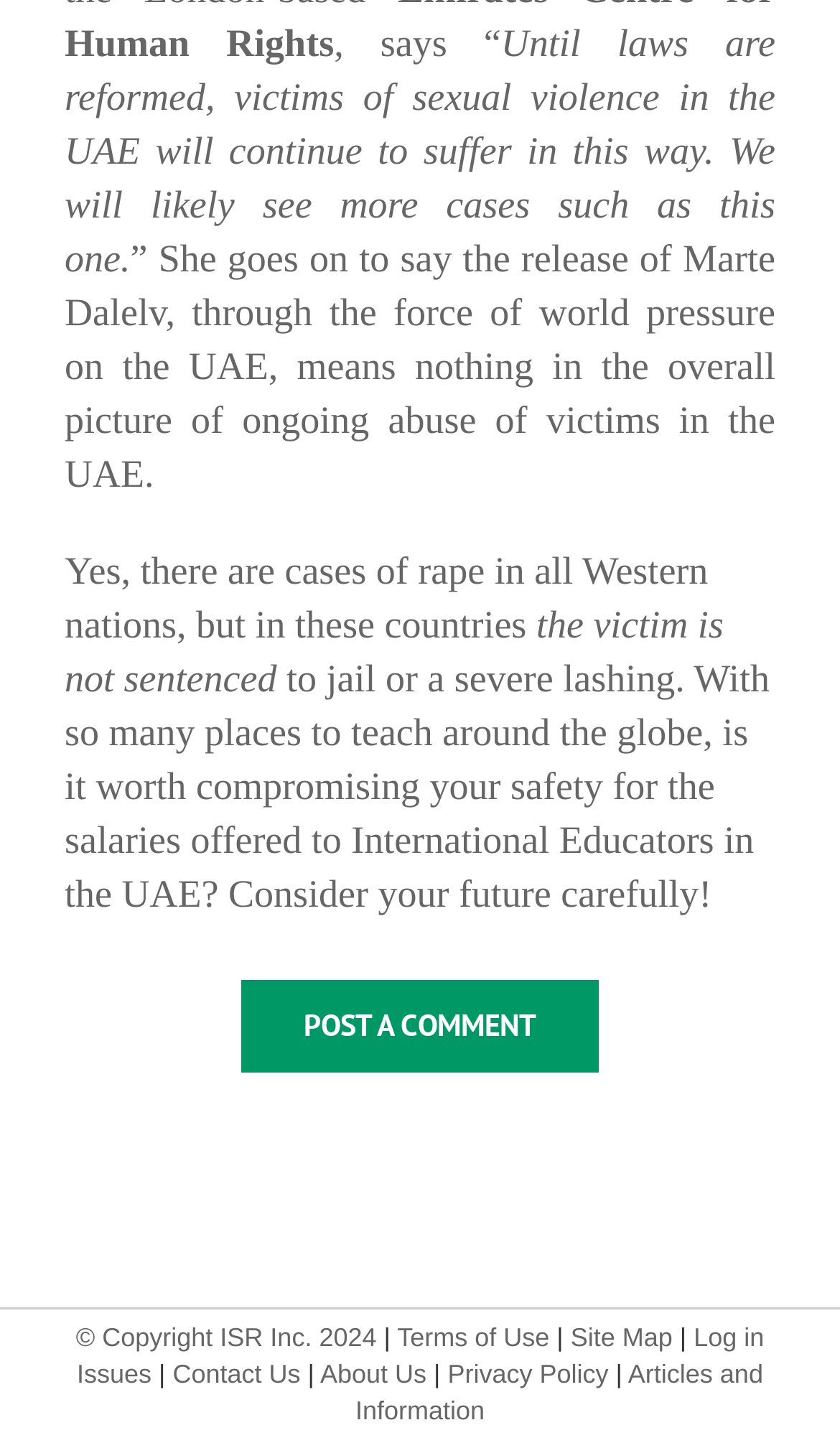Answer the following query with a single word or phrase:
What is the copyright year of ISR Inc.?

2024